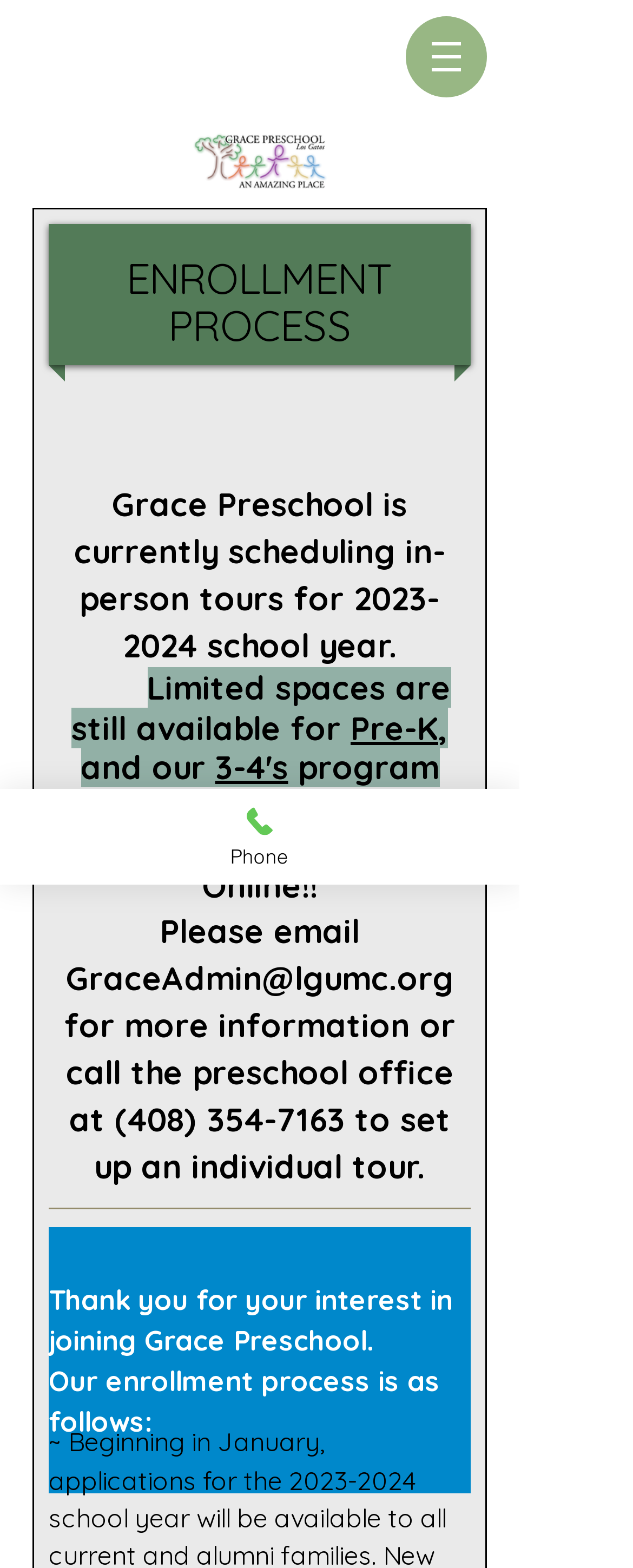What is the email address for more information?
Look at the image and respond with a one-word or short-phrase answer.

GraceAdmin@lgumc.org